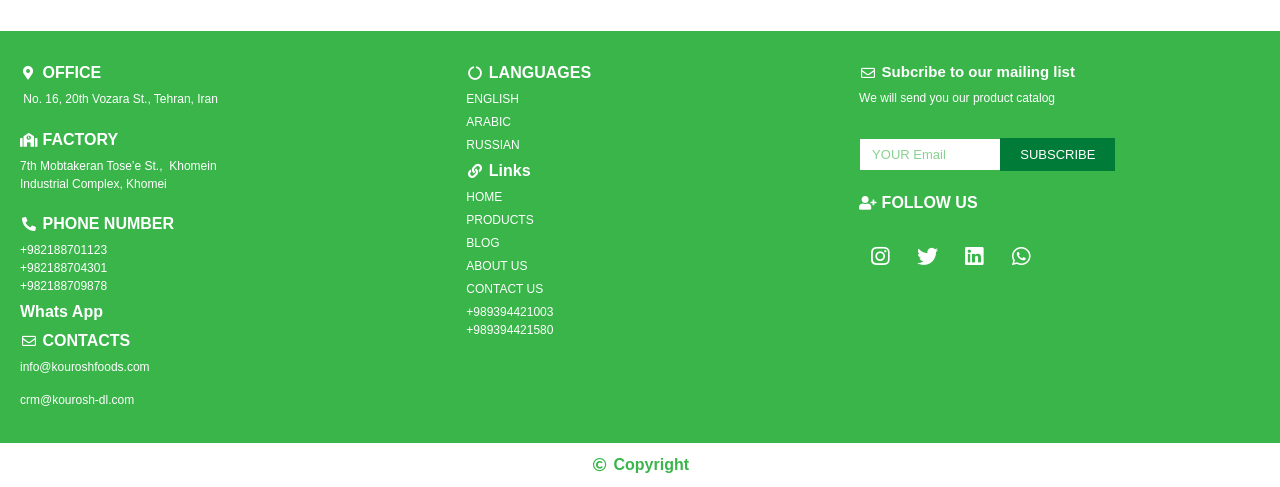Find the bounding box of the UI element described as follows: "about us".

[0.364, 0.528, 0.656, 0.565]